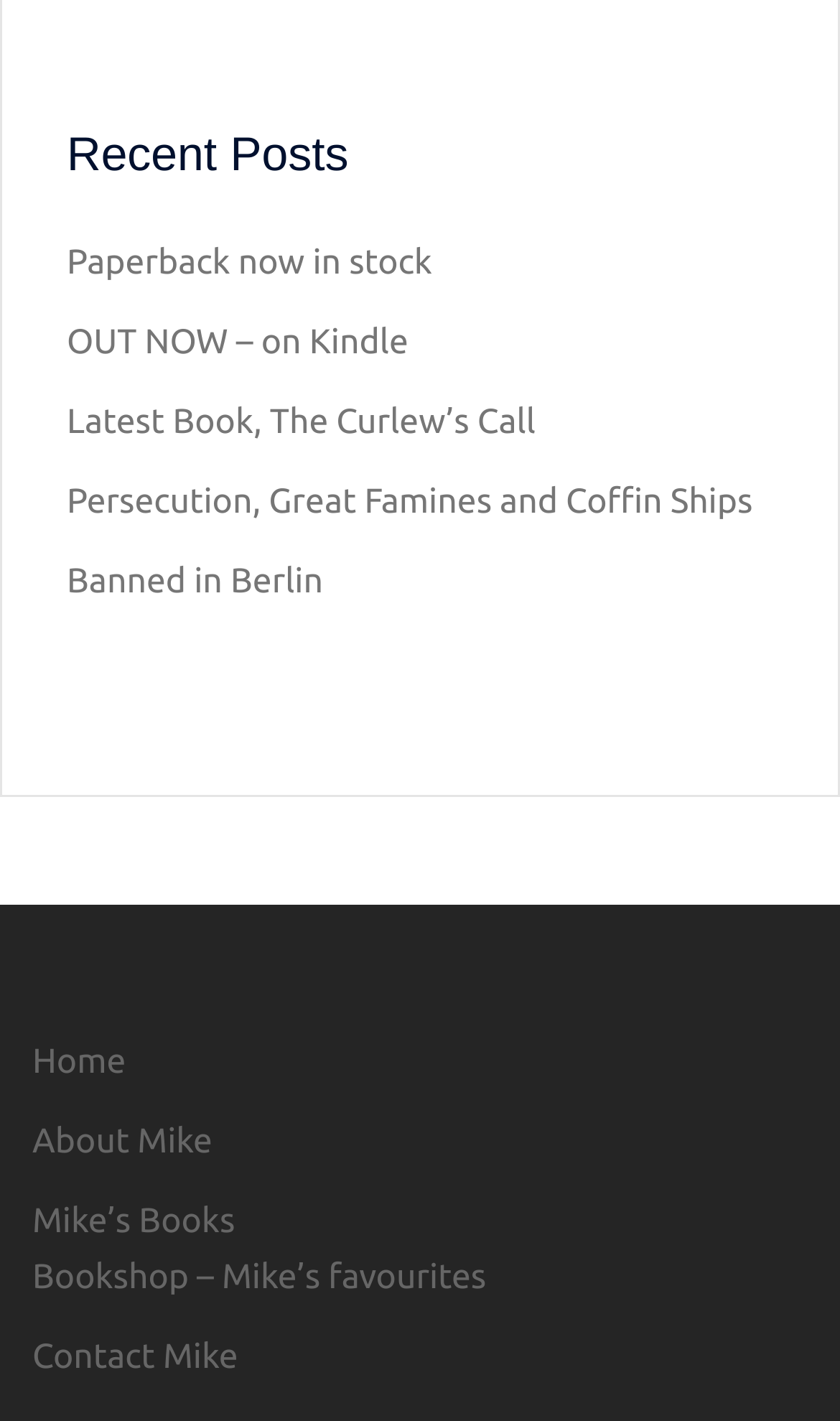What is the second link in the bottom section?
Respond with a short answer, either a single word or a phrase, based on the image.

About Mike